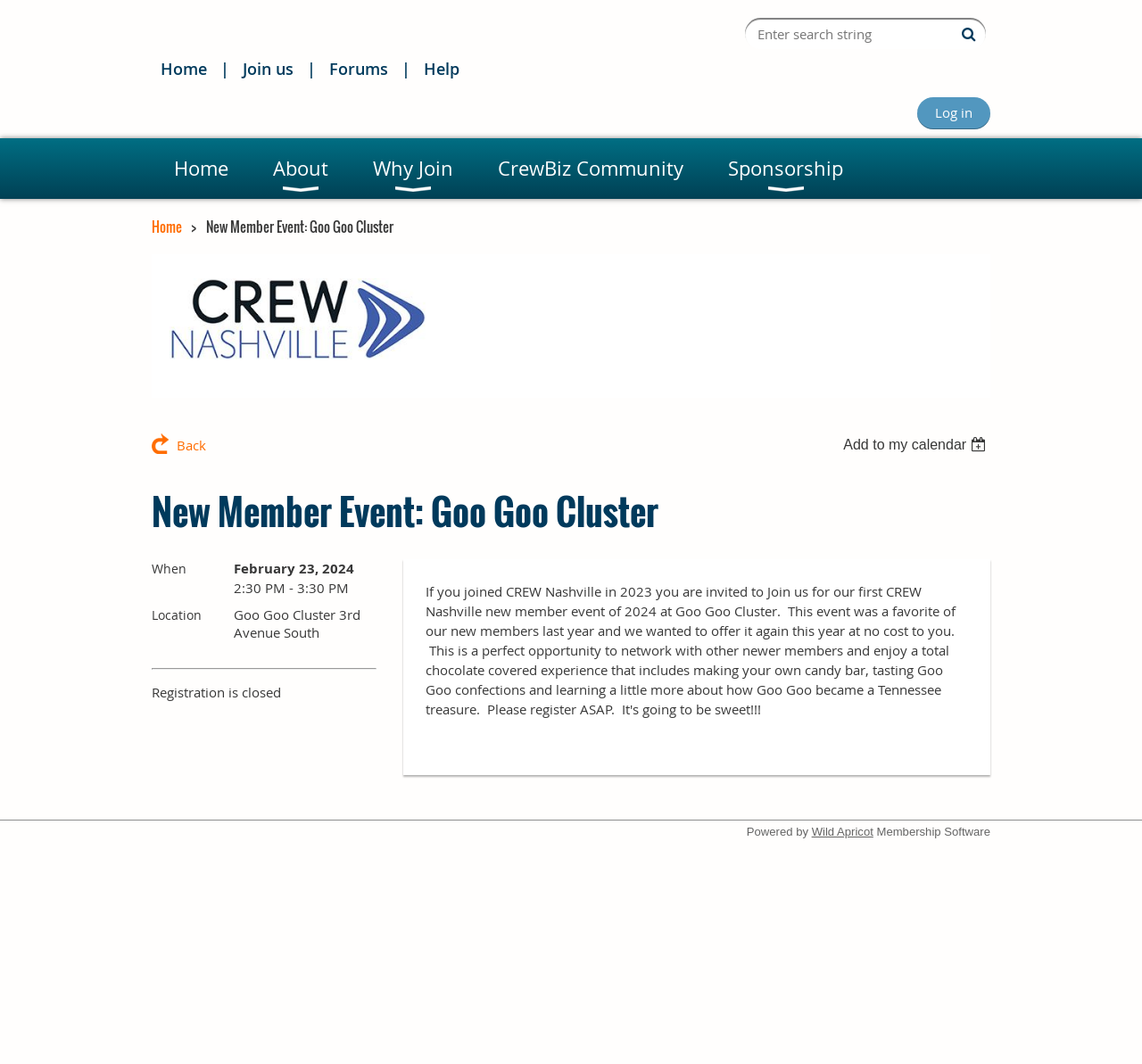Locate the bounding box coordinates of the clickable area to execute the instruction: "Log in". Provide the coordinates as four float numbers between 0 and 1, represented as [left, top, right, bottom].

[0.803, 0.091, 0.867, 0.121]